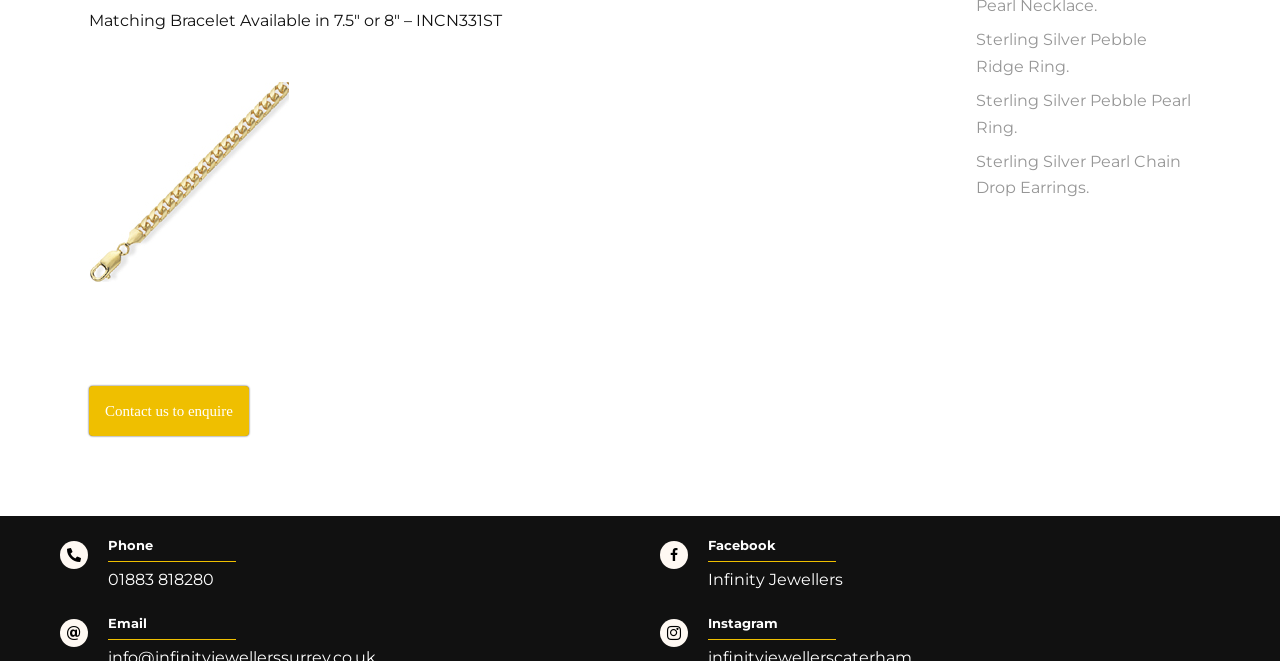Identify the bounding box for the UI element specified in this description: "Contact us to enquire". The coordinates must be four float numbers between 0 and 1, formatted as [left, top, right, bottom].

[0.07, 0.584, 0.195, 0.66]